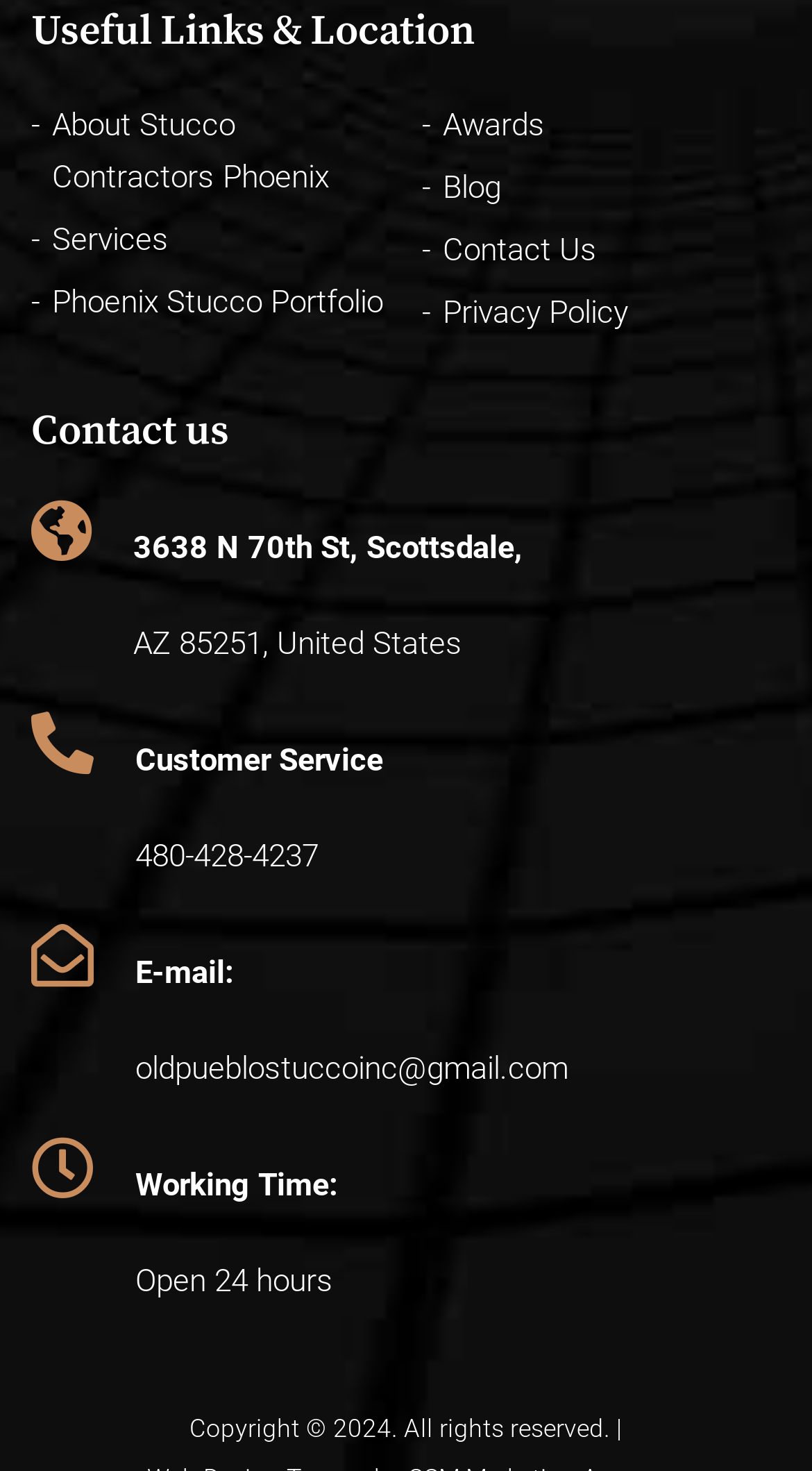Determine the bounding box coordinates of the clickable element necessary to fulfill the instruction: "Email oldpueblostuccoinc@gmail.com". Provide the coordinates as four float numbers within the 0 to 1 range, i.e., [left, top, right, bottom].

[0.038, 0.629, 0.7, 0.759]